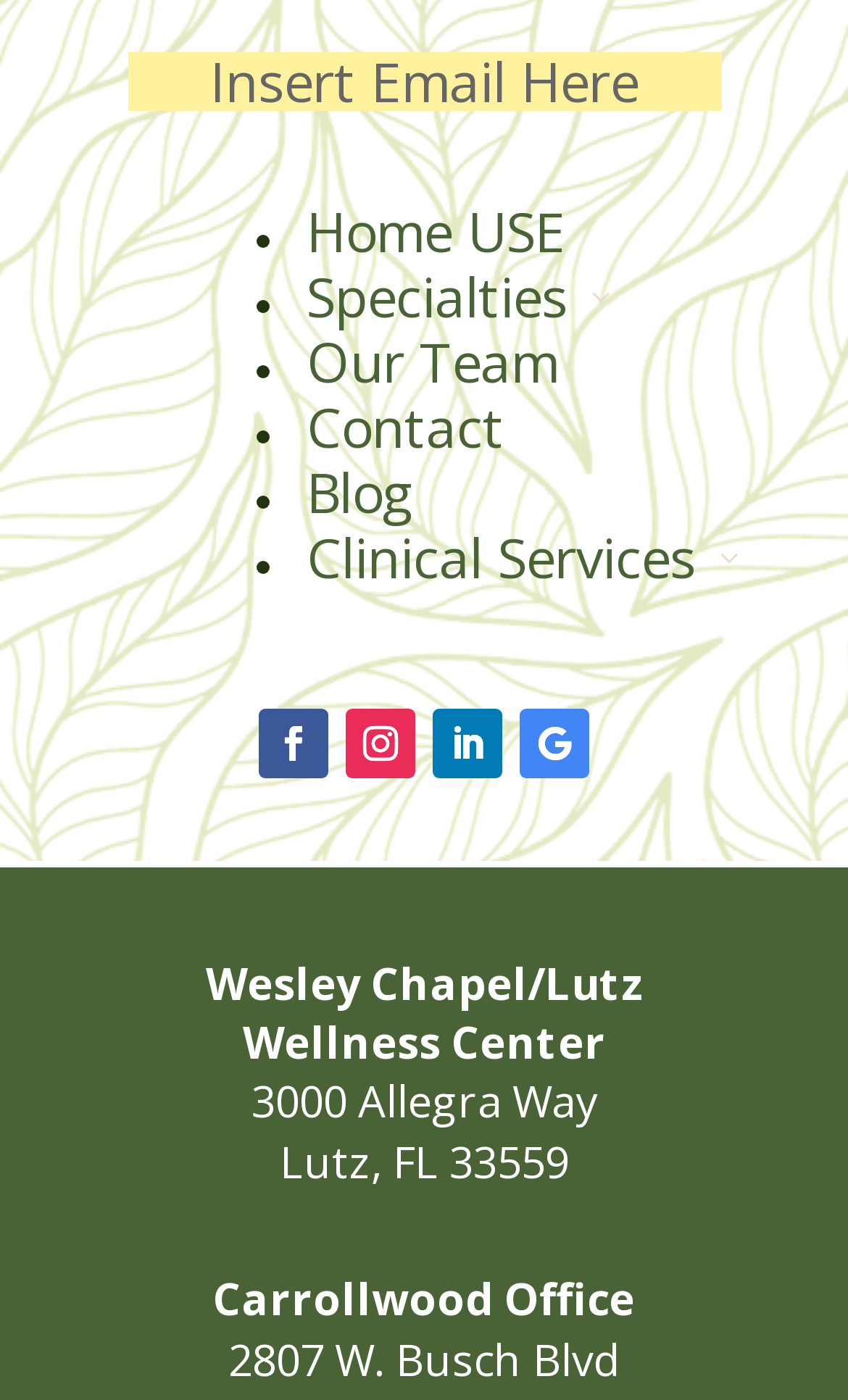Determine the bounding box coordinates for the area you should click to complete the following instruction: "explore Technology category".

None